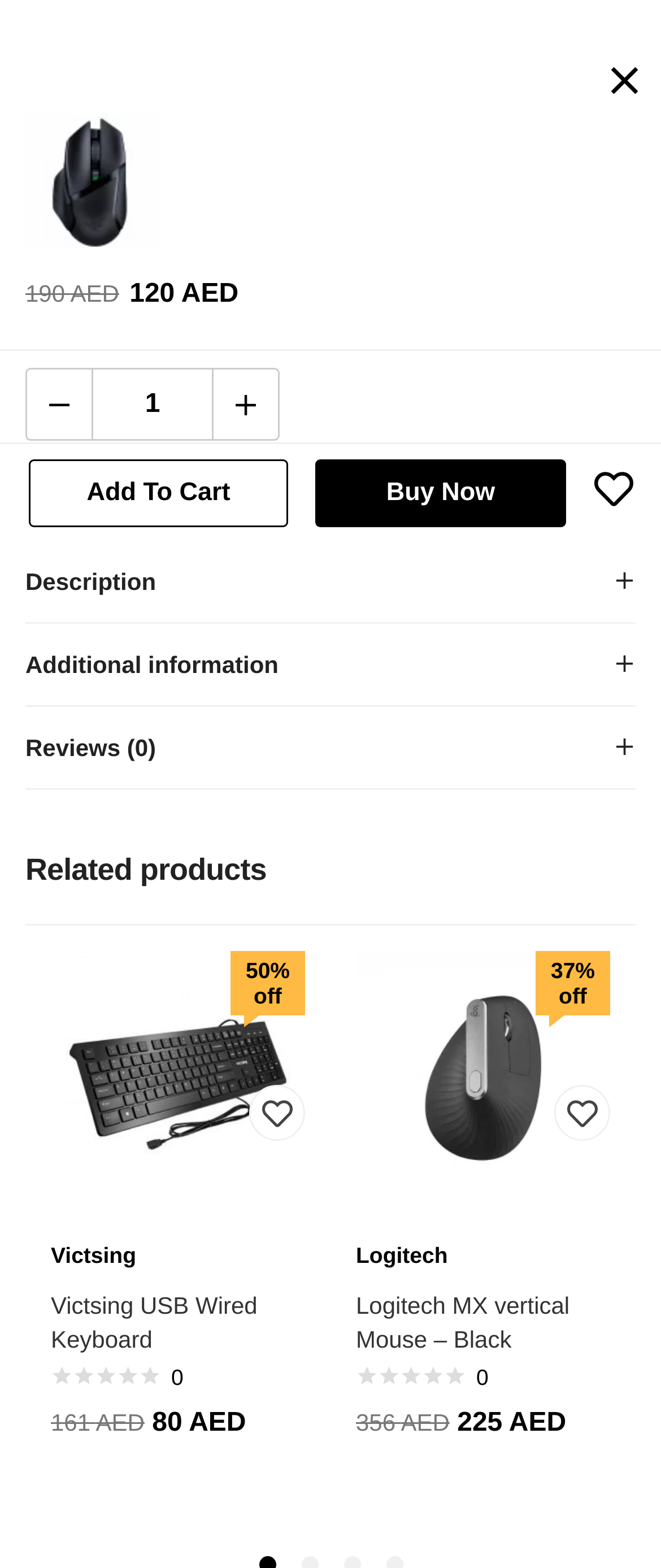Using the webpage screenshot, locate the HTML element that fits the following description and provide its bounding box: "Buy Now".

[0.477, 0.293, 0.856, 0.336]